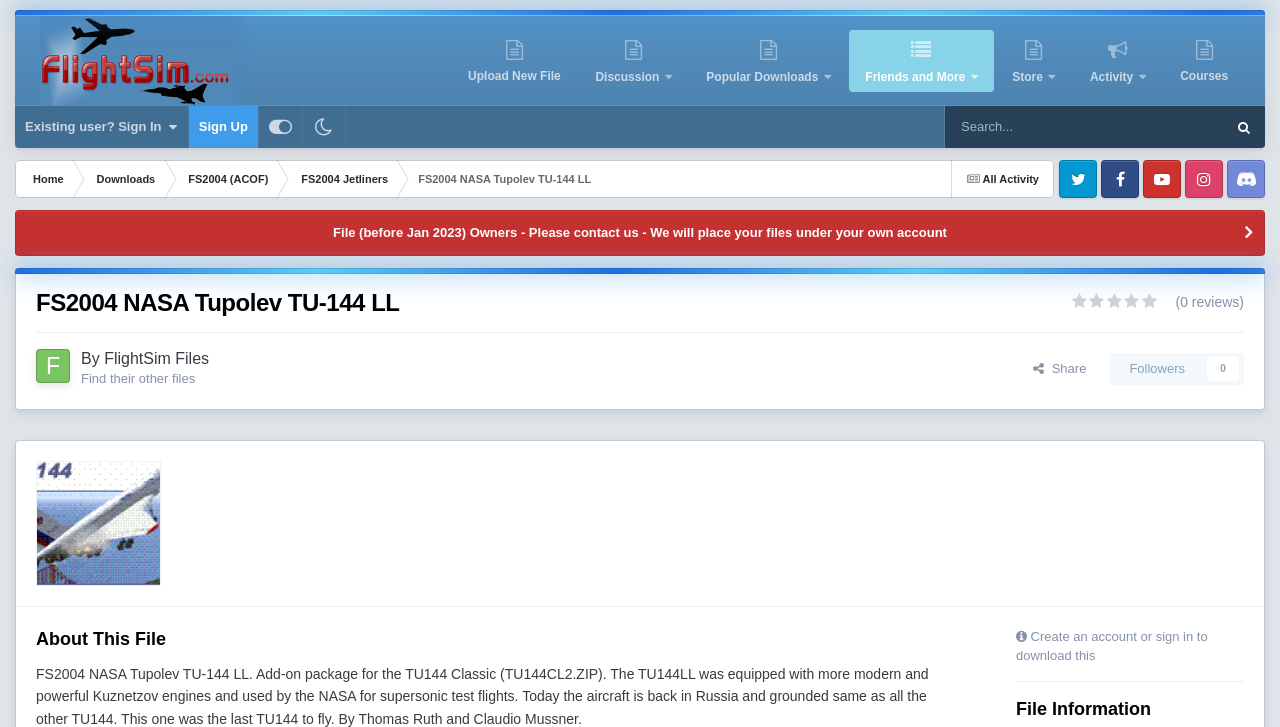Pinpoint the bounding box coordinates of the clickable element needed to complete the instruction: "Click on the 'Home' link". The coordinates should be provided as four float numbers between 0 and 1: [left, top, right, bottom].

None